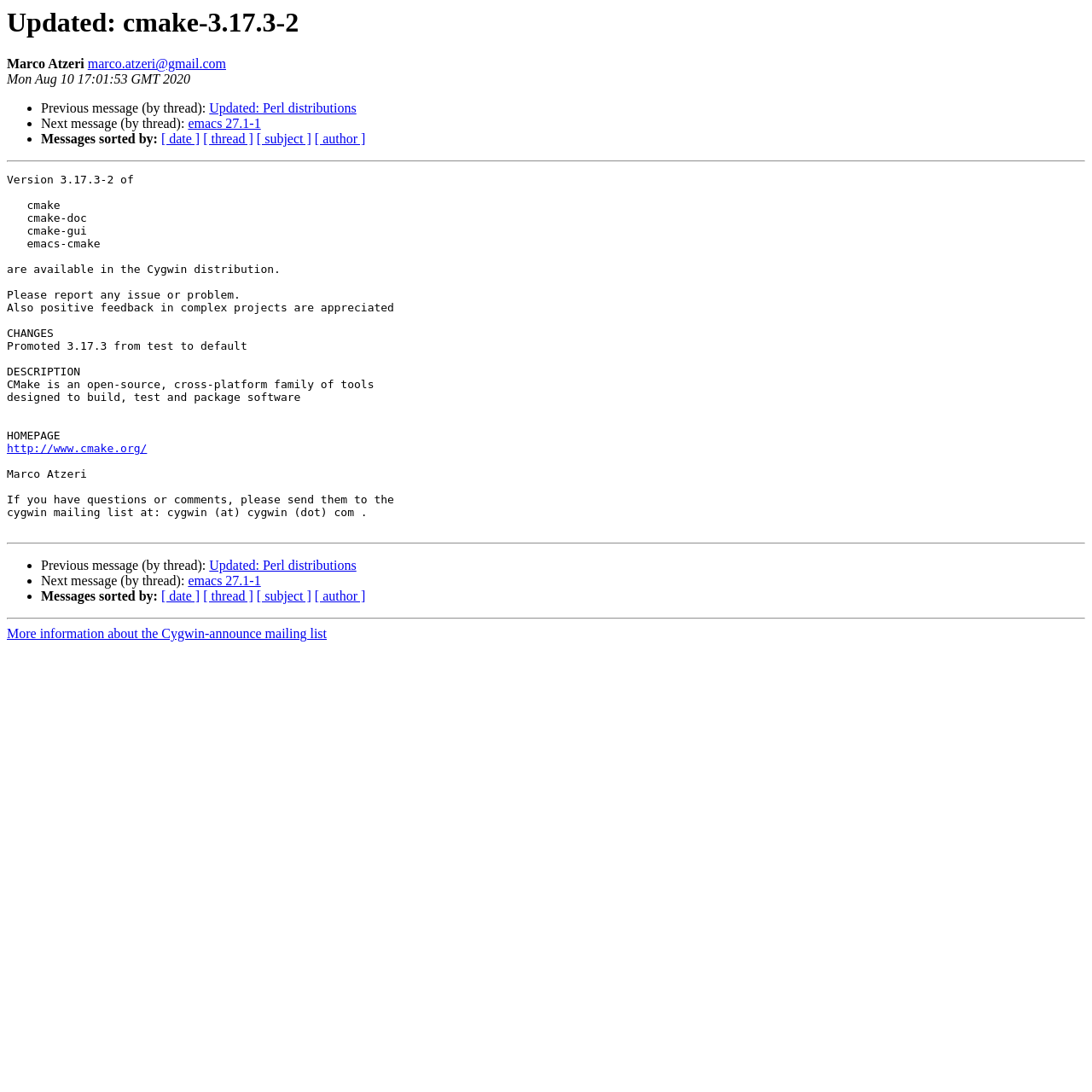Find the bounding box coordinates of the element to click in order to complete this instruction: "View the homepage of CMake". The bounding box coordinates must be four float numbers between 0 and 1, denoted as [left, top, right, bottom].

[0.006, 0.405, 0.135, 0.417]